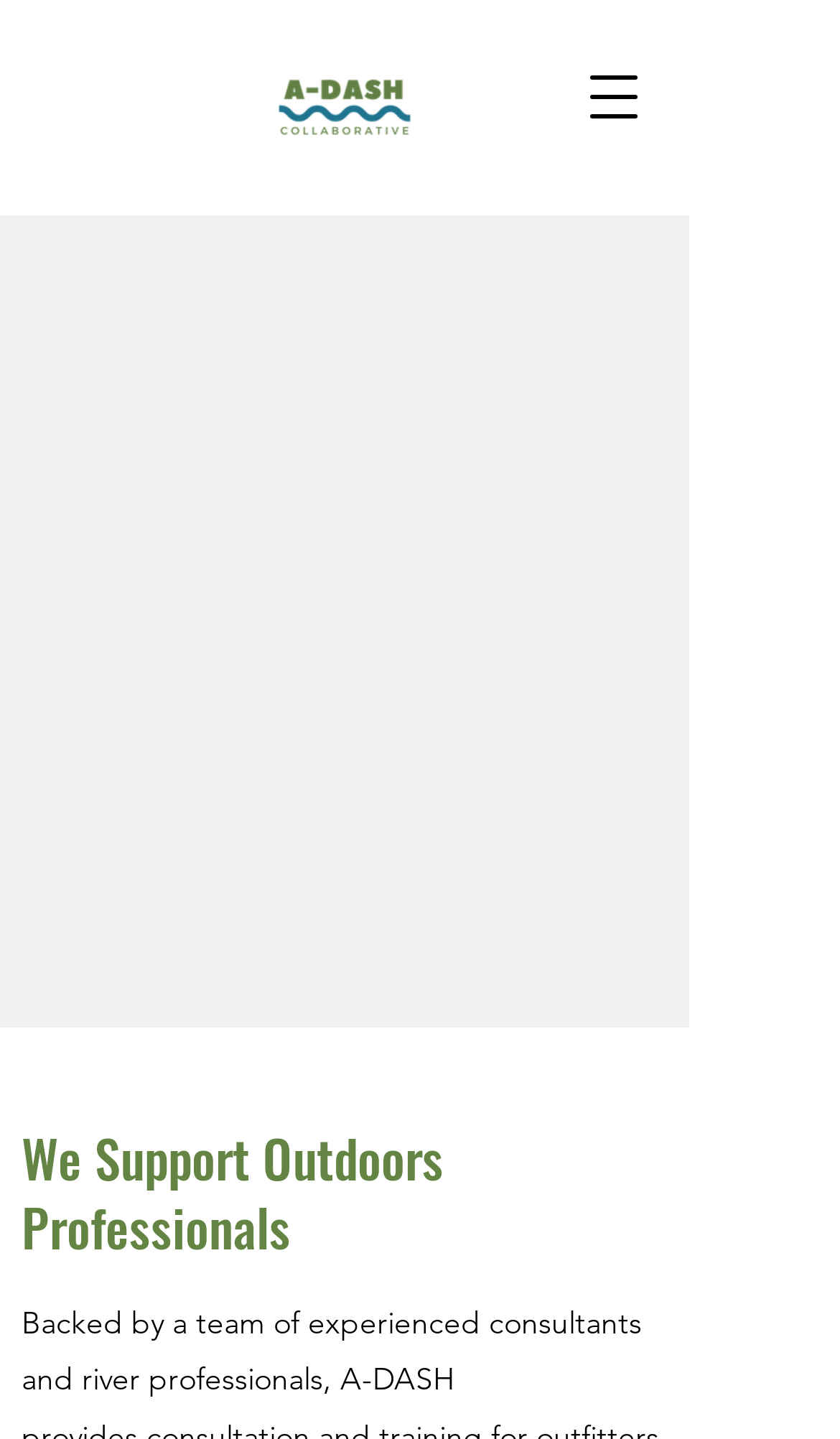What is the tone of the webpage?
Please answer the question with as much detail as possible using the screenshot.

The use of formal language, such as 'Cultivating equity, inclusion, support and trust on and off the river', and the presence of a logo and a navigation menu, suggest a professional tone on the webpage.